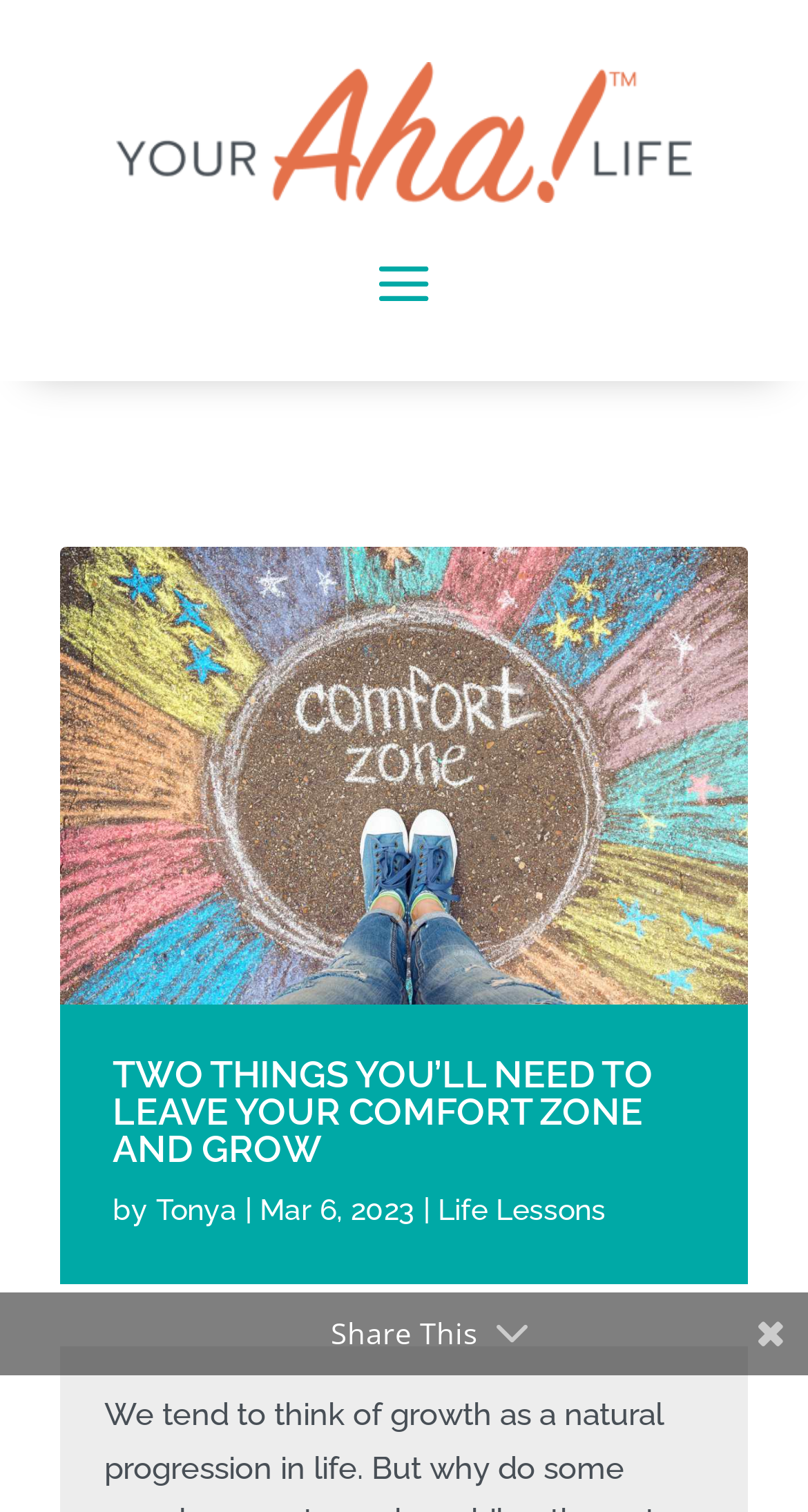Please answer the following question using a single word or phrase: 
When was the article published?

Mar 6, 2023